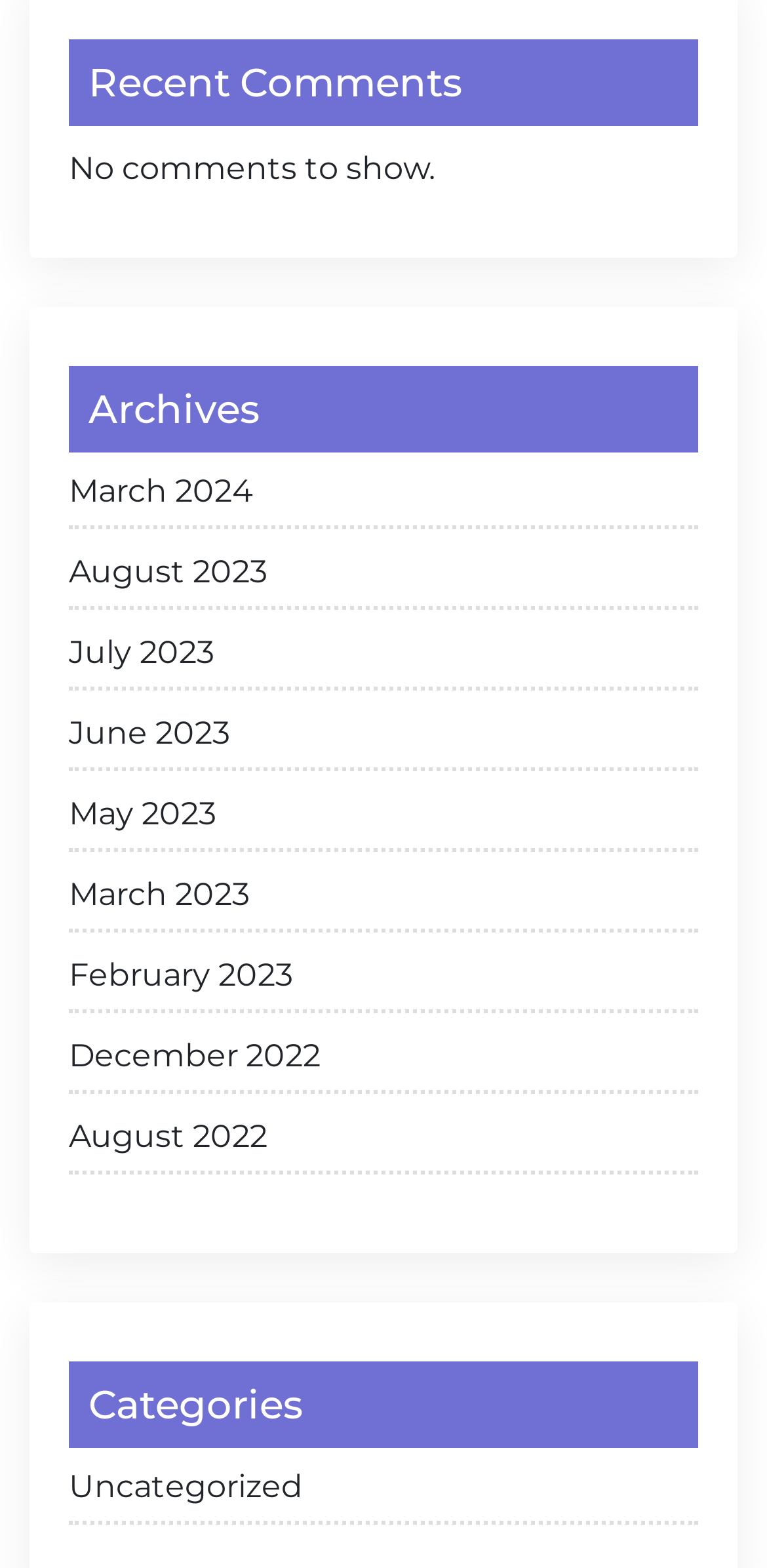Could you determine the bounding box coordinates of the clickable element to complete the instruction: "View recent comments"? Provide the coordinates as four float numbers between 0 and 1, i.e., [left, top, right, bottom].

[0.09, 0.025, 0.91, 0.08]